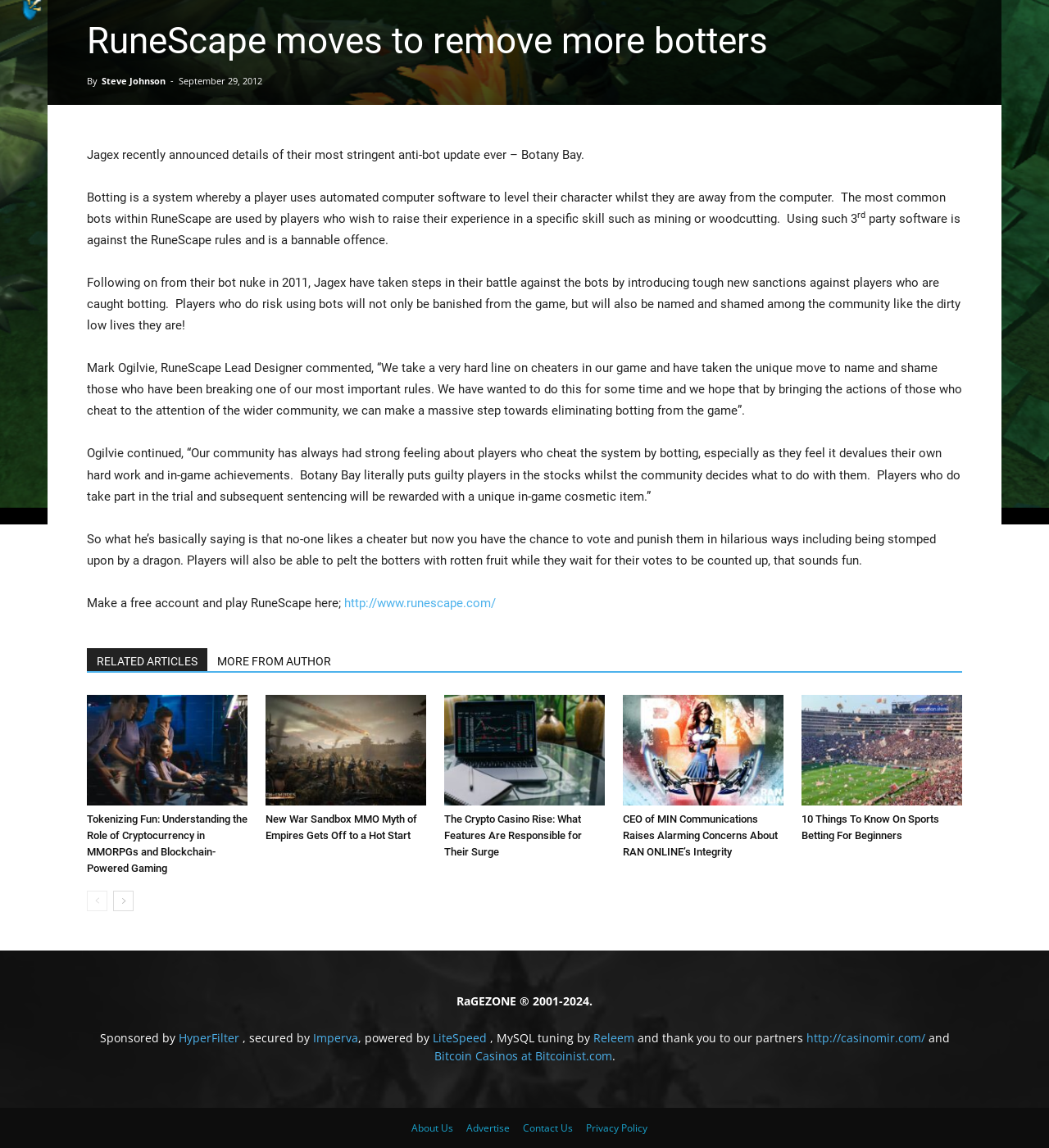Bounding box coordinates are given in the format (top-left x, top-left y, bottom-right x, bottom-right y). All values should be floating point numbers between 0 and 1. Provide the bounding box coordinate for the UI element described as: MORE FROM AUTHOR

[0.198, 0.565, 0.325, 0.585]